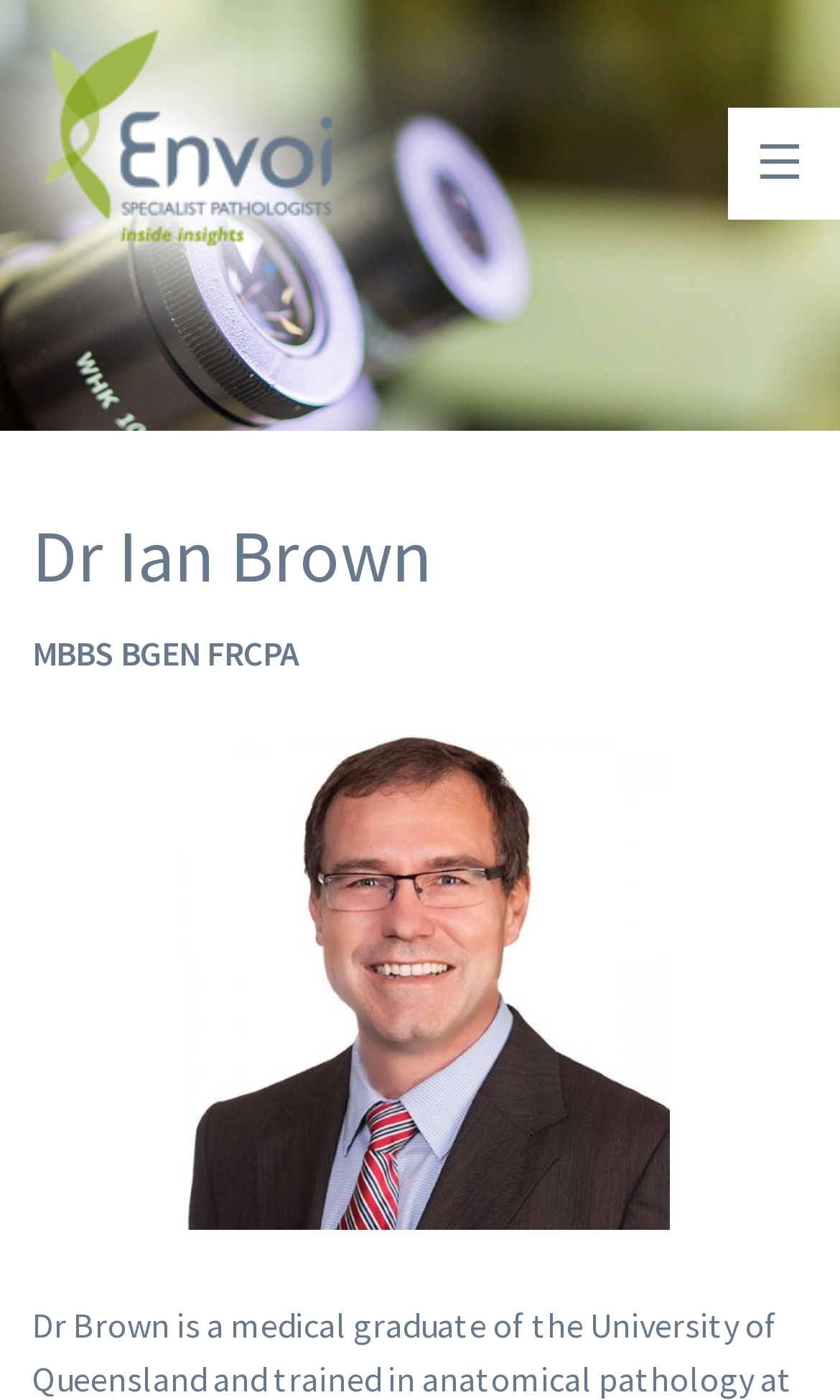From the screenshot, find the bounding box of the UI element matching this description: "value="Search"". Supply the bounding box coordinates in the form [left, top, right, bottom], each a float between 0 and 1.

None